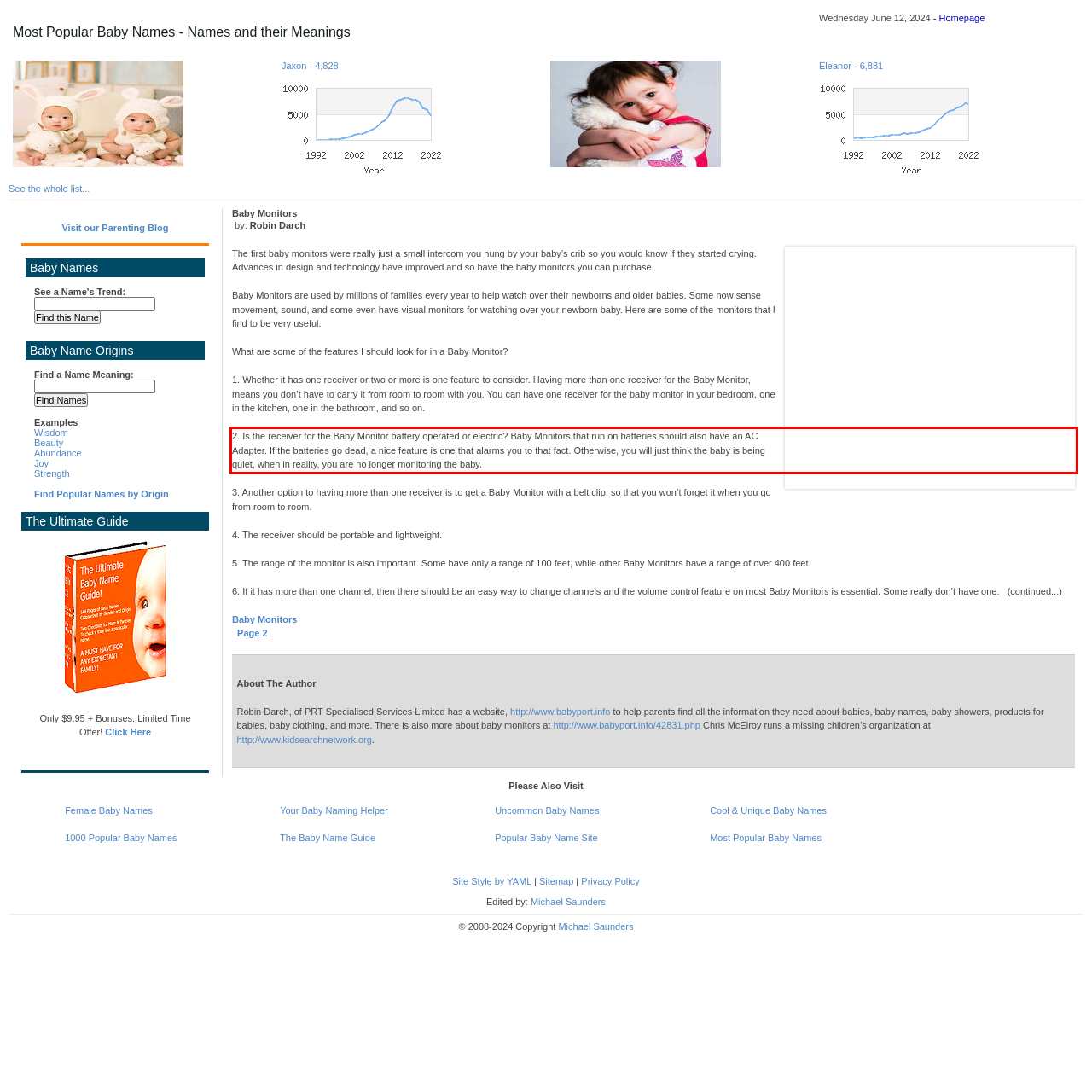In the given screenshot, locate the red bounding box and extract the text content from within it.

2. Is the receiver for the Baby Monitor battery operated or electric? Baby Monitors that run on batteries should also have an AC Adapter. If the batteries go dead, a nice feature is one that alarms you to that fact. Otherwise, you will just think the baby is being quiet, when in reality, you are no longer monitoring the baby.